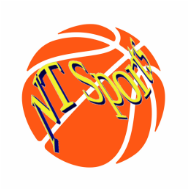Describe all the elements in the image extensively.

This image features a vibrant and stylized basketball graphic, prominently displaying the text "NT Sports" in bold, colorful fonts. The background is adorned with an orange basketball, encapsulating themes of athleticism and sports. This graphic likely represents a group or community focused on sports discussions, activities, and camaraderie. Situated in a section that highlights various groups, it invites enthusiasts and members who share an interest in sports to connect and engage with one another. The energetic design reflects the dynamic nature of sports culture and the spirit of teamwork and competition.